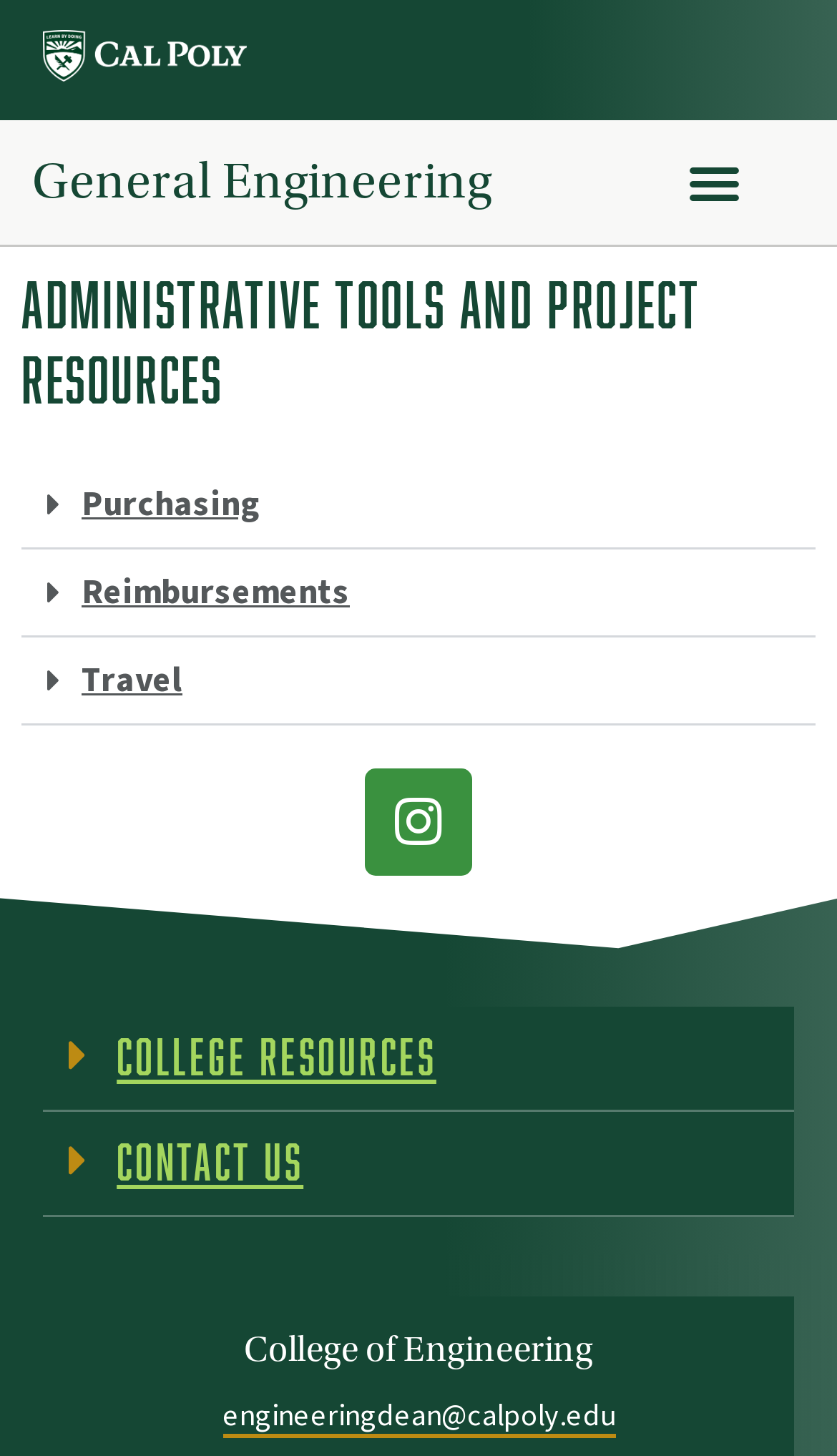What is the purpose of the 'Menu Toggle' button? From the image, respond with a single word or brief phrase.

To expand or collapse a menu